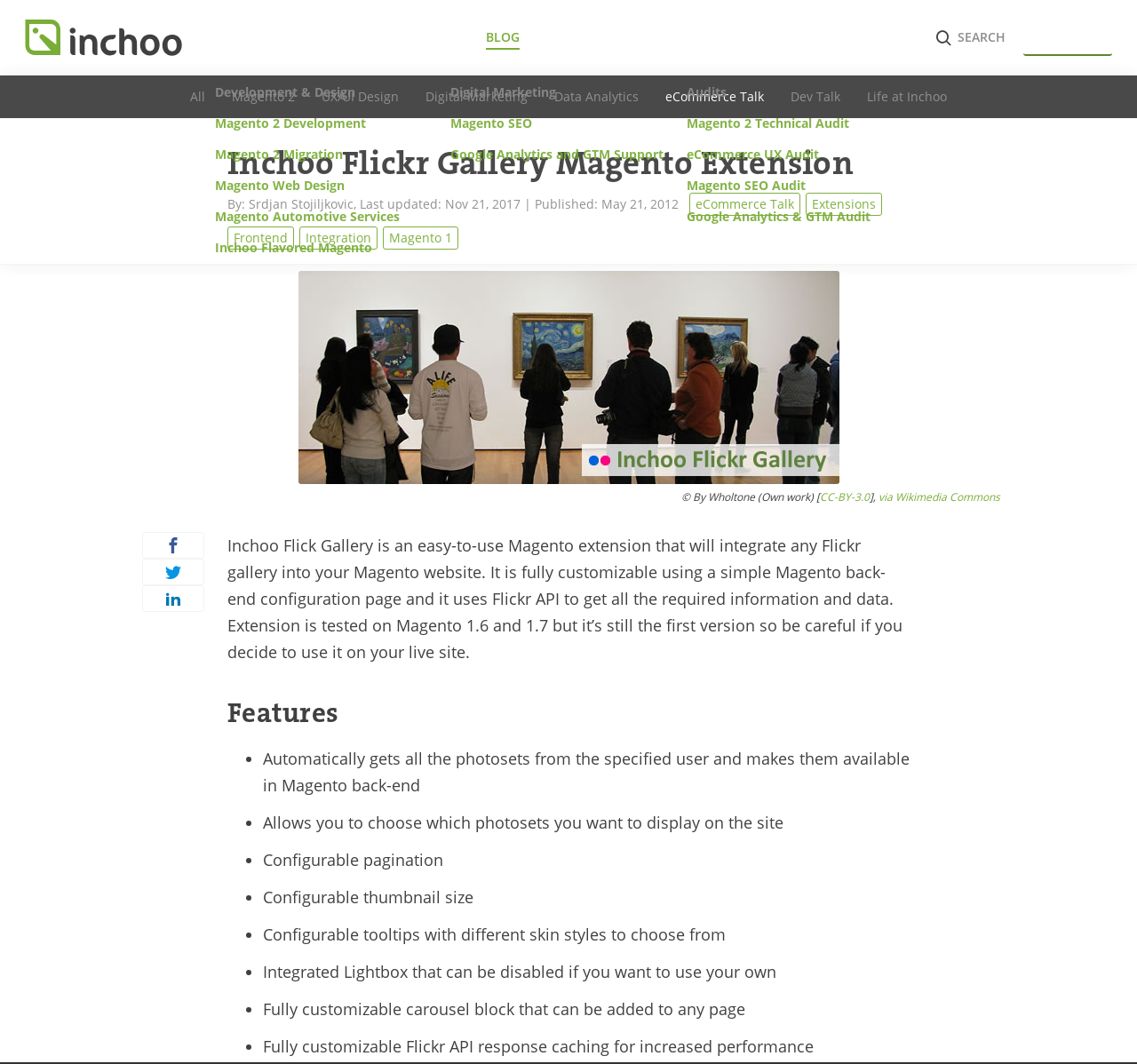What is the name of the Magento extension?
Answer the question with a single word or phrase by looking at the picture.

Inchoo Flick Gallery